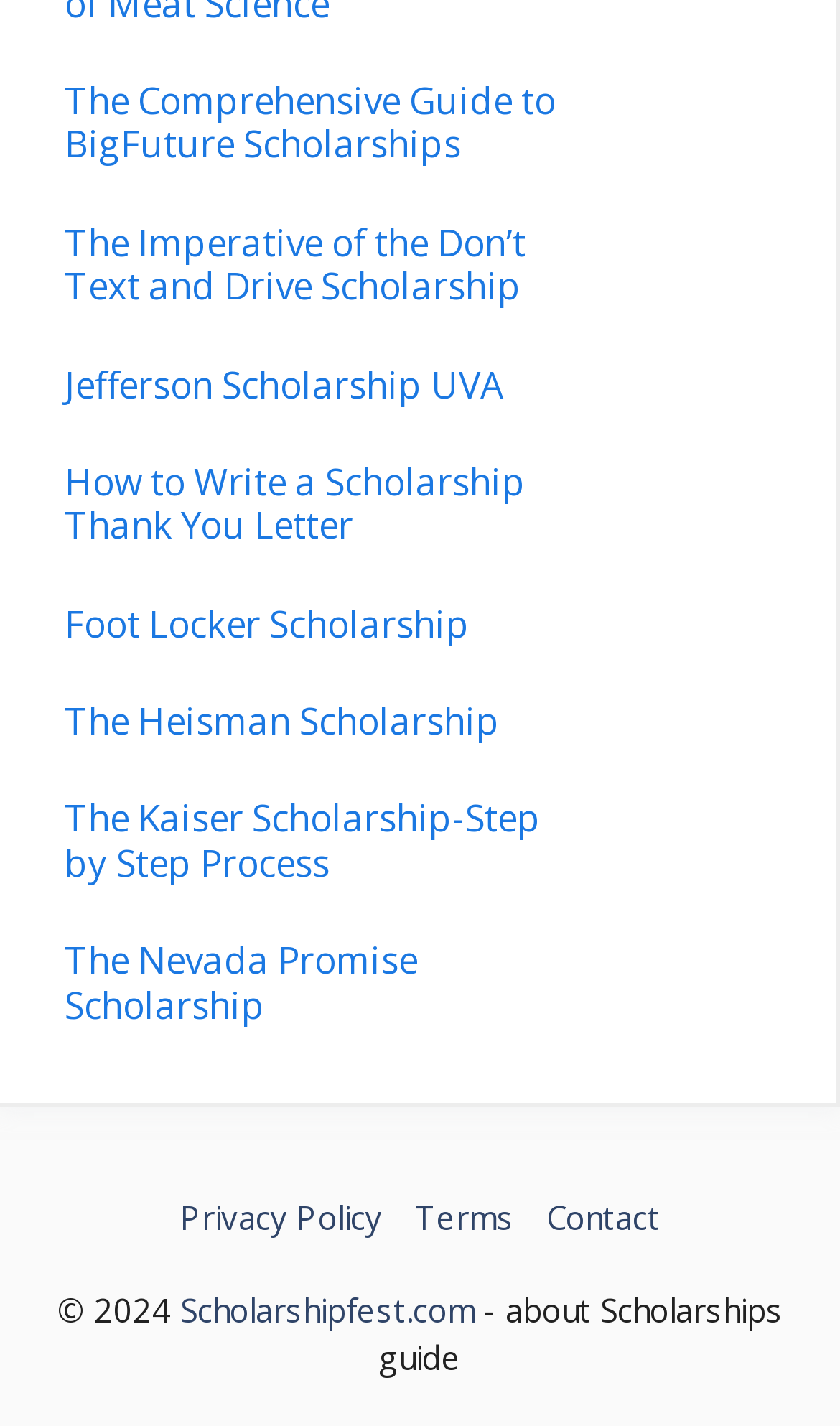Provide a single word or phrase answer to the question: 
How many scholarship guides are listed?

10